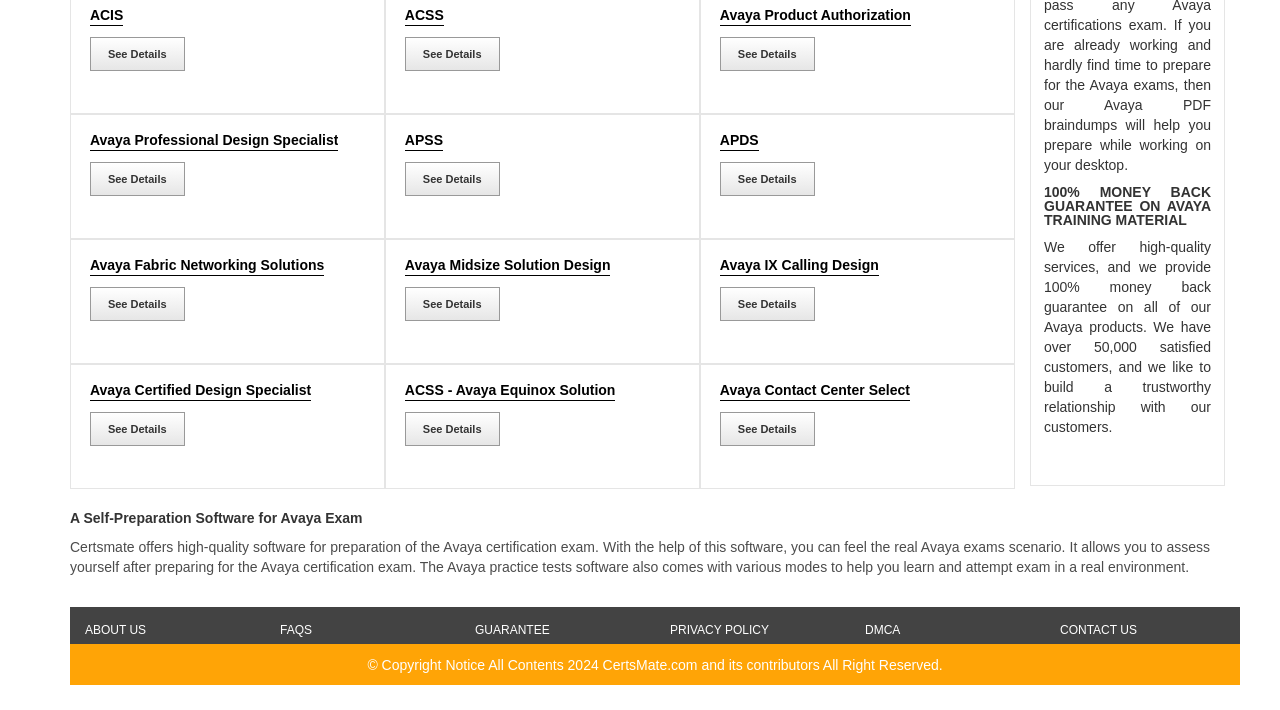Please give the bounding box coordinates of the area that should be clicked to fulfill the following instruction: "Read about 100% money back guarantee". The coordinates should be in the format of four float numbers from 0 to 1, i.e., [left, top, right, bottom].

[0.816, 0.261, 0.946, 0.32]